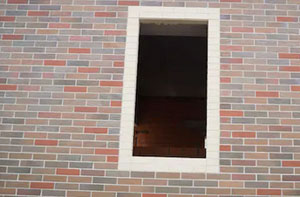What is the purpose of removing the mortar surrounding the window? Refer to the image and provide a one-word or short phrase answer.

to apply new mortar